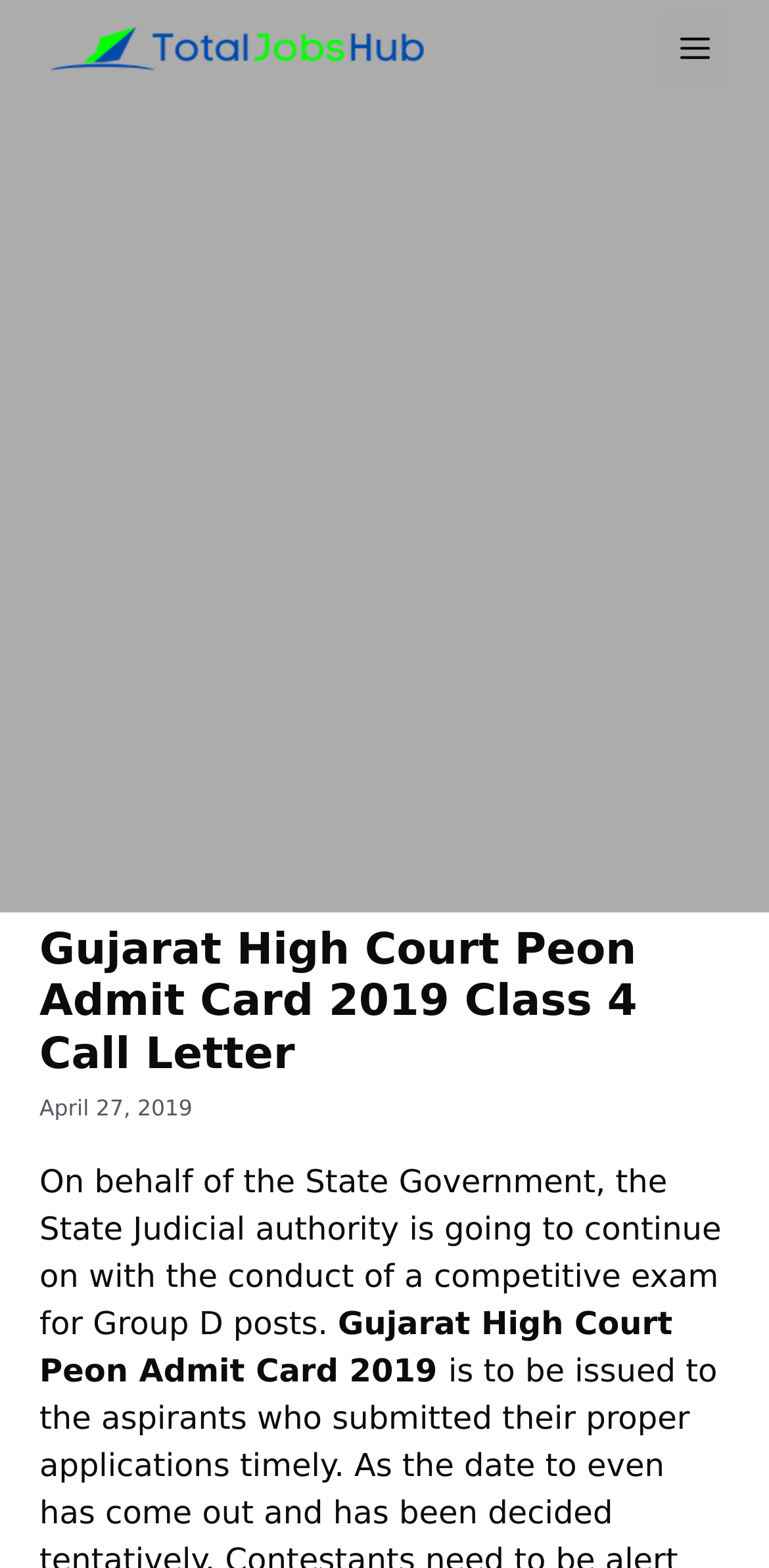Highlight the bounding box of the UI element that corresponds to this description: "aria-label="Advertisement" name="aswift_4" title="Advertisement"".

[0.0, 0.112, 1.0, 0.52]